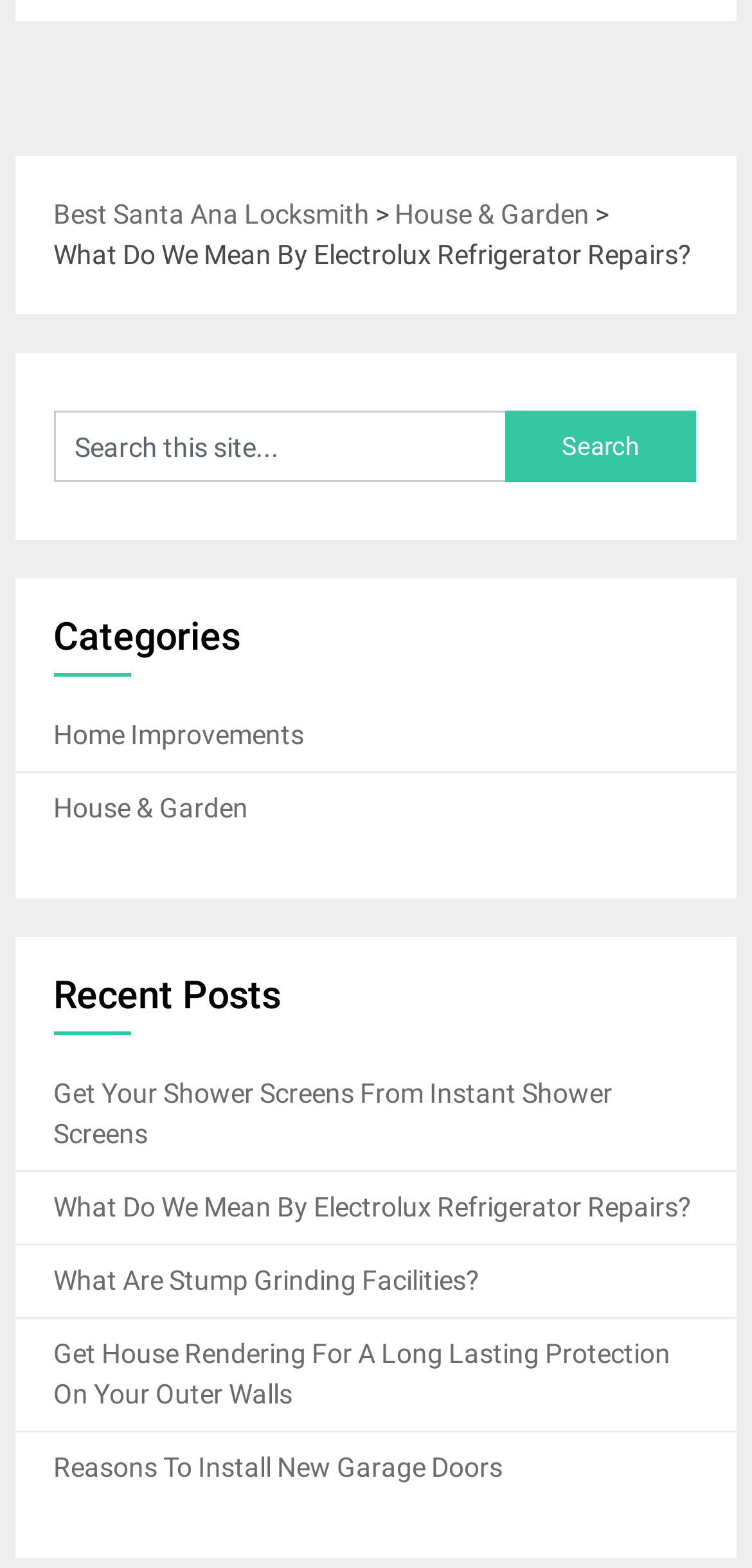Using the description "Best Santa Ana Locksmith", predict the bounding box of the relevant HTML element.

[0.071, 0.127, 0.492, 0.147]